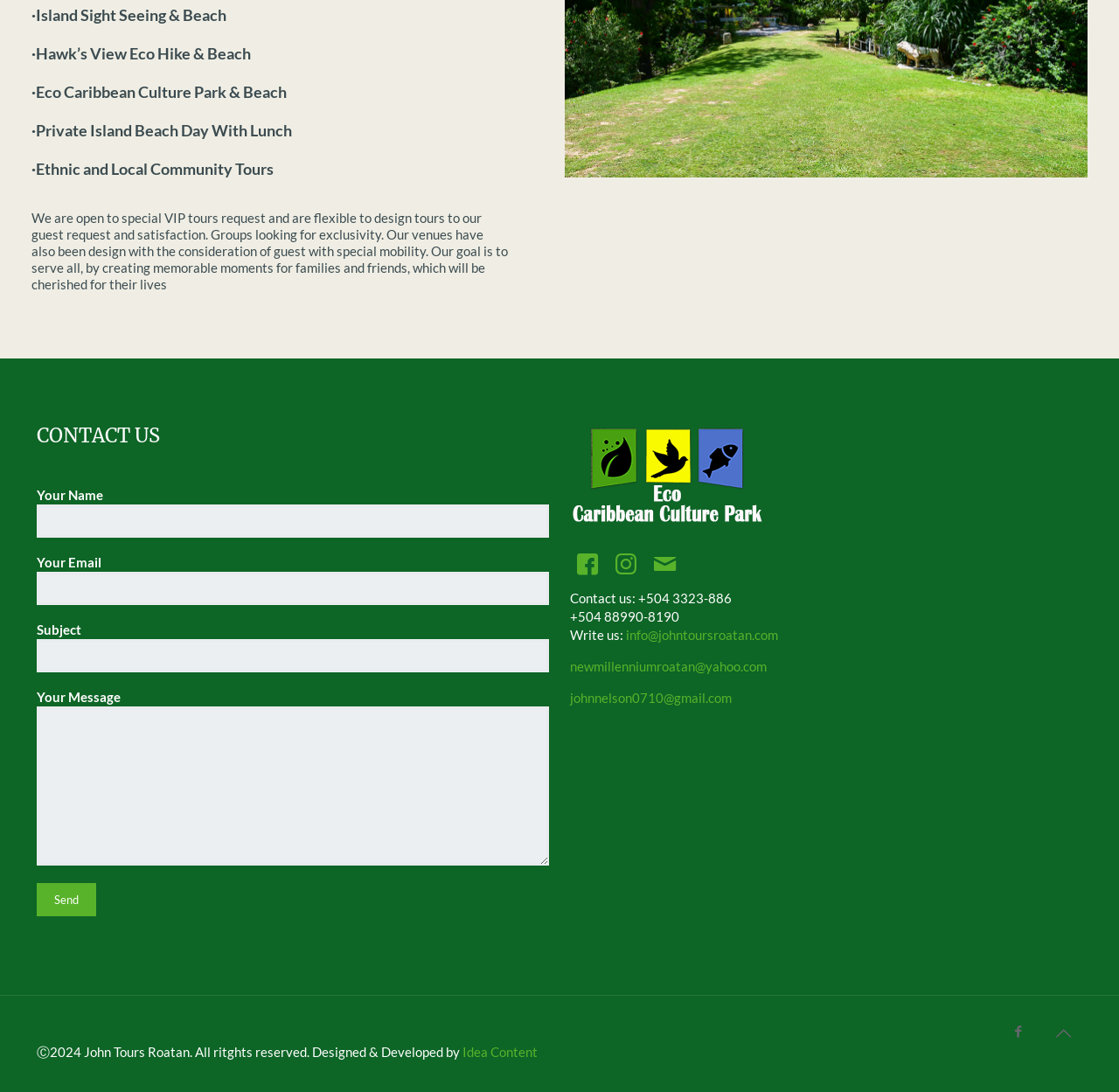Provide a one-word or short-phrase answer to the question:
What is the name of the company providing the tours?

John Tours Roatan